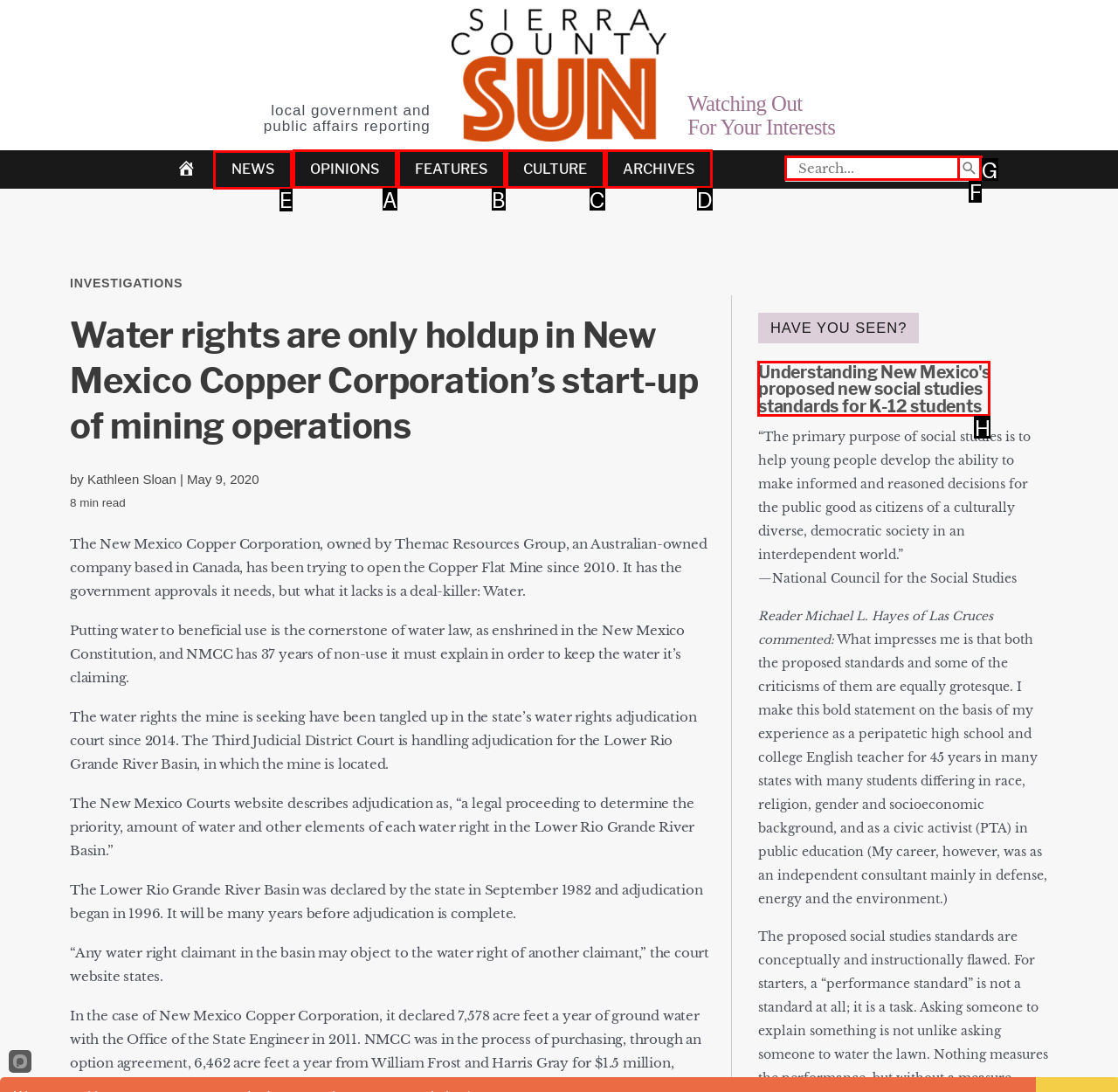Please indicate which option's letter corresponds to the task: Go to NEWS page by examining the highlighted elements in the screenshot.

E